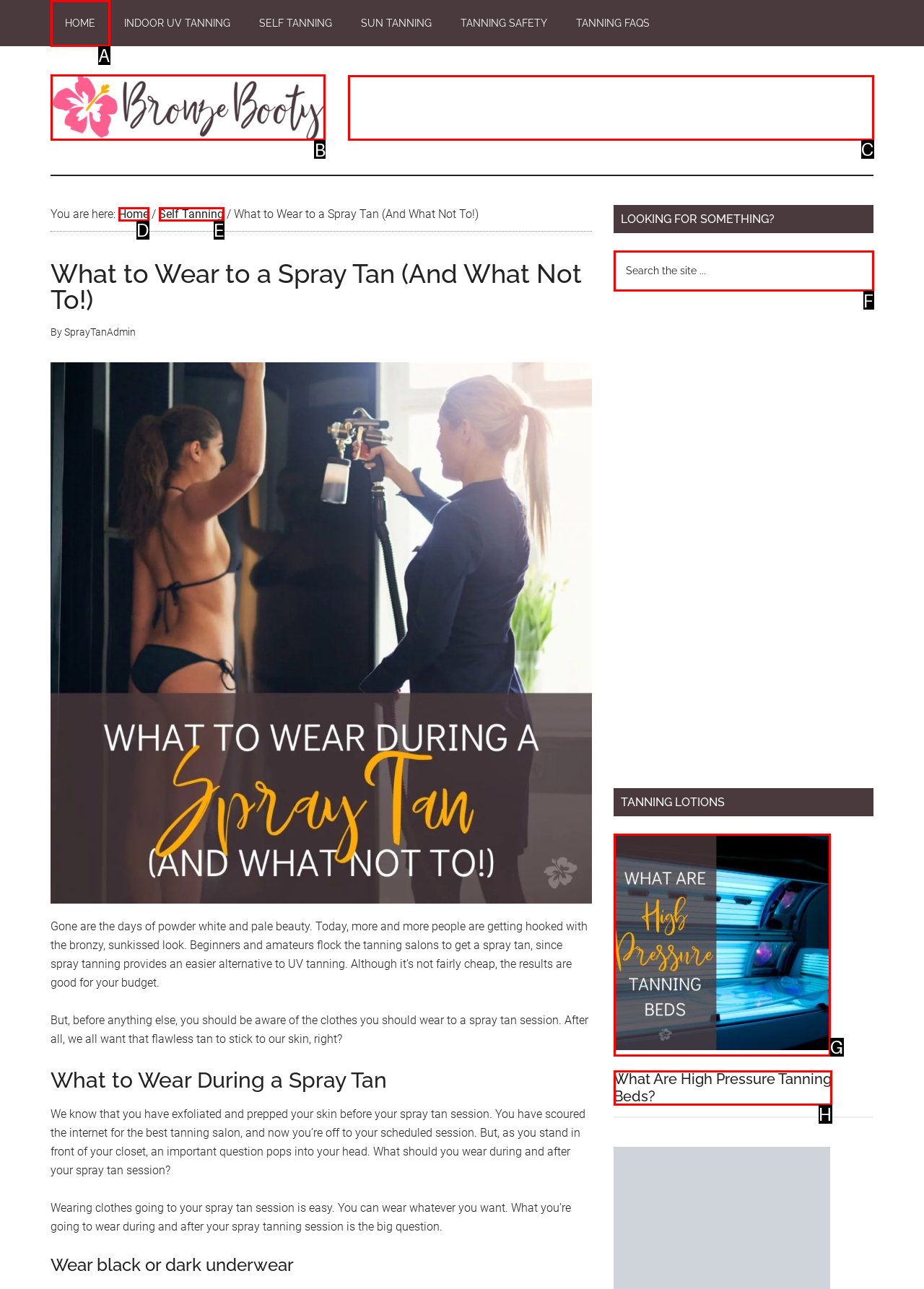Choose the letter of the option that needs to be clicked to perform the task: Click on the 'BronzeBooty' link. Answer with the letter.

B